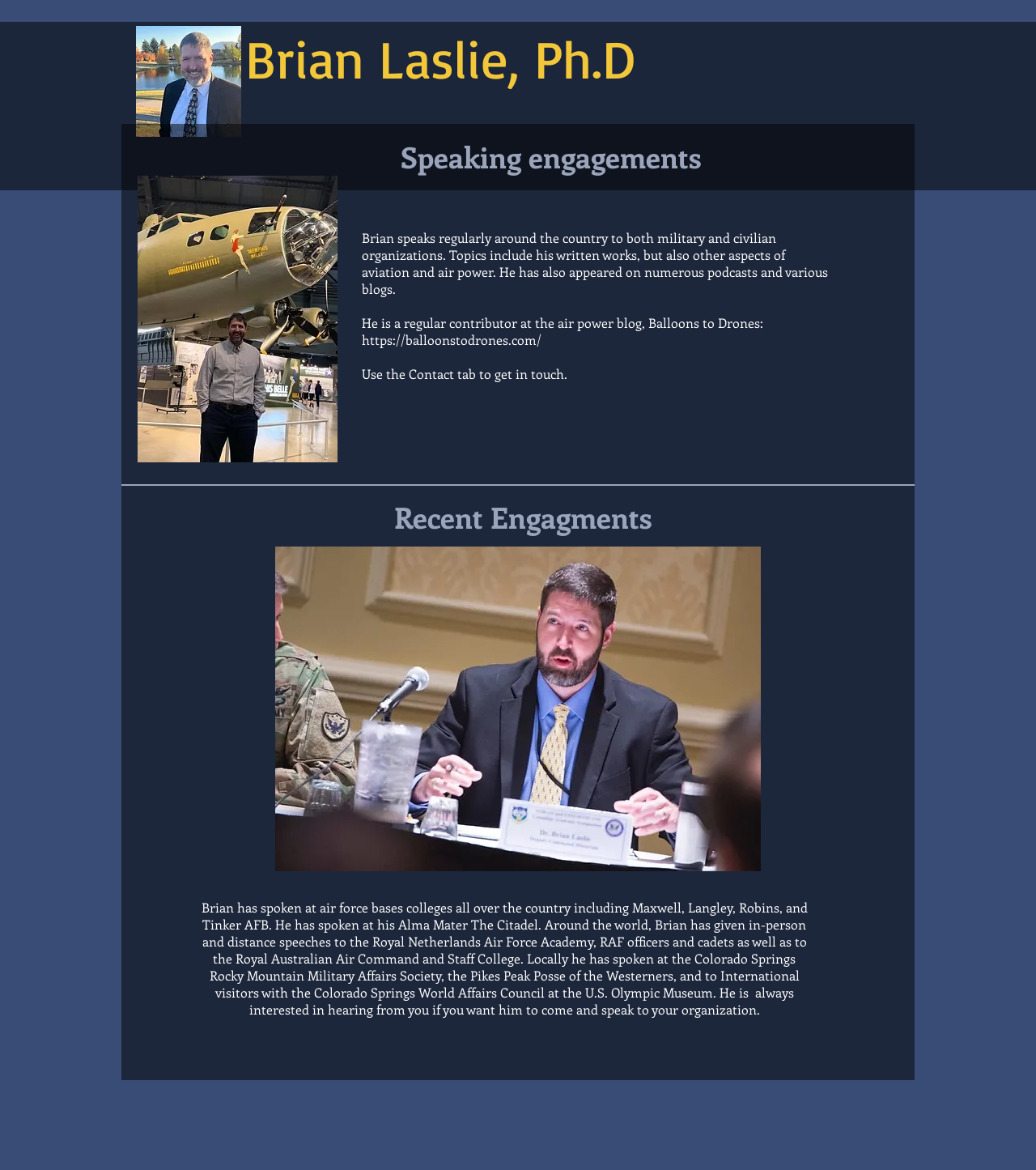Generate a detailed explanation of the webpage's features and information.

The webpage is about Brian Laslie's speaking engagements. At the top left, there is a small image of Brian Laslie, followed by a link to his name, "Brian Laslie, Ph.D." on the top right. 

Below the top section, the main content area begins. A heading "Speaking engagements" is centered at the top of this section. Below the heading, there is an image on the left, and a paragraph of text on the right, describing Brian's speaking topics and experience. 

Further down, there is another paragraph of text, mentioning his contribution to the air power blog, Balloons to Drones, and providing a link to the website. Below this, there is a short sentence instructing visitors to use the Contact tab to get in touch.

The next section is headed by "Recent Engagments" and features an image on the right. Below this, there is a long paragraph of text, listing the various places Brian has spoken at, including air force bases, colleges, and international institutions.

At the very bottom of the page, there is a small footer section.